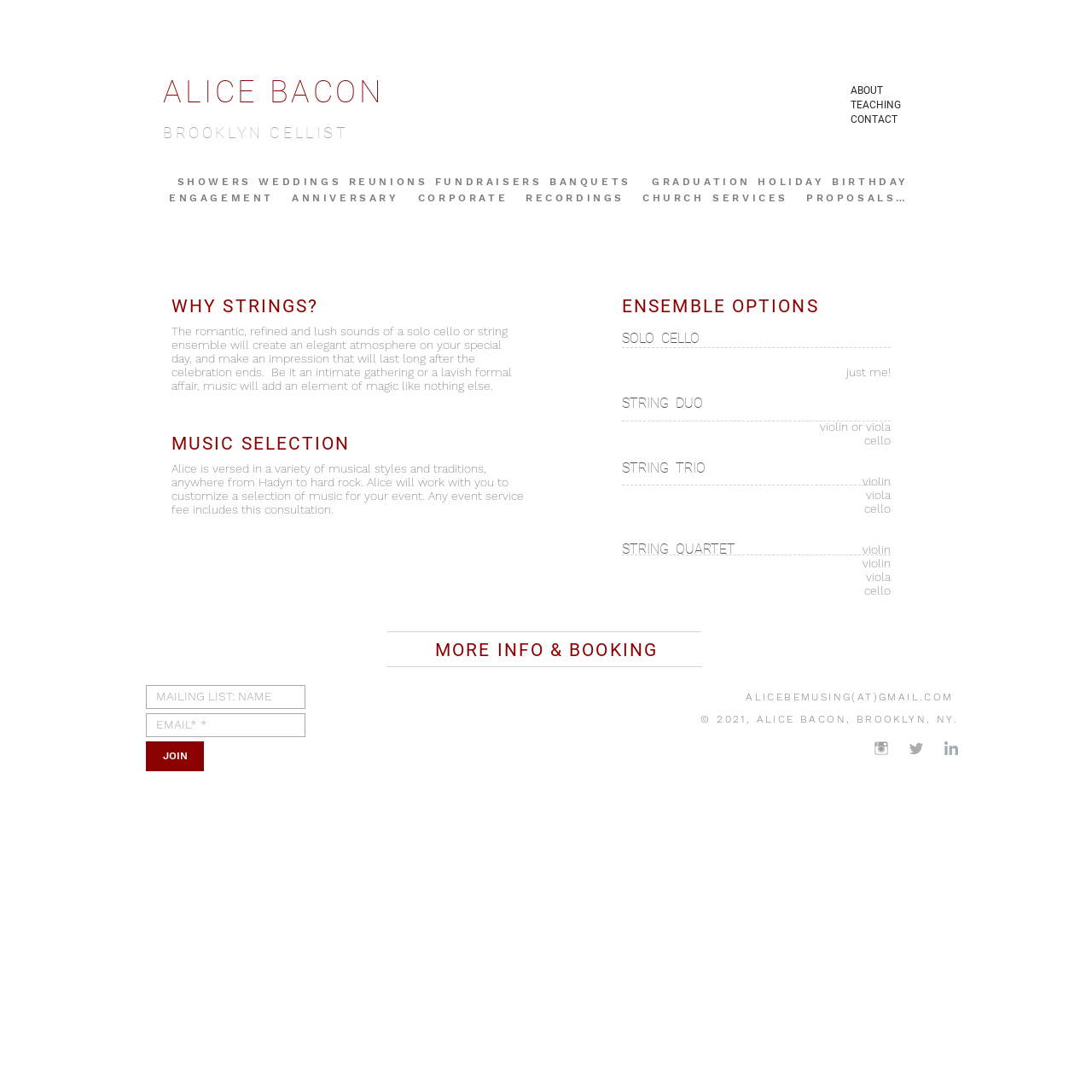Bounding box coordinates are specified in the format (top-left x, top-left y, bottom-right x, bottom-right y). All values are floating point numbers bounded between 0 and 1. Please provide the bounding box coordinate of the region this sentence describes: KINDLE-A FACULTY TEXTBOOK OPTION

None